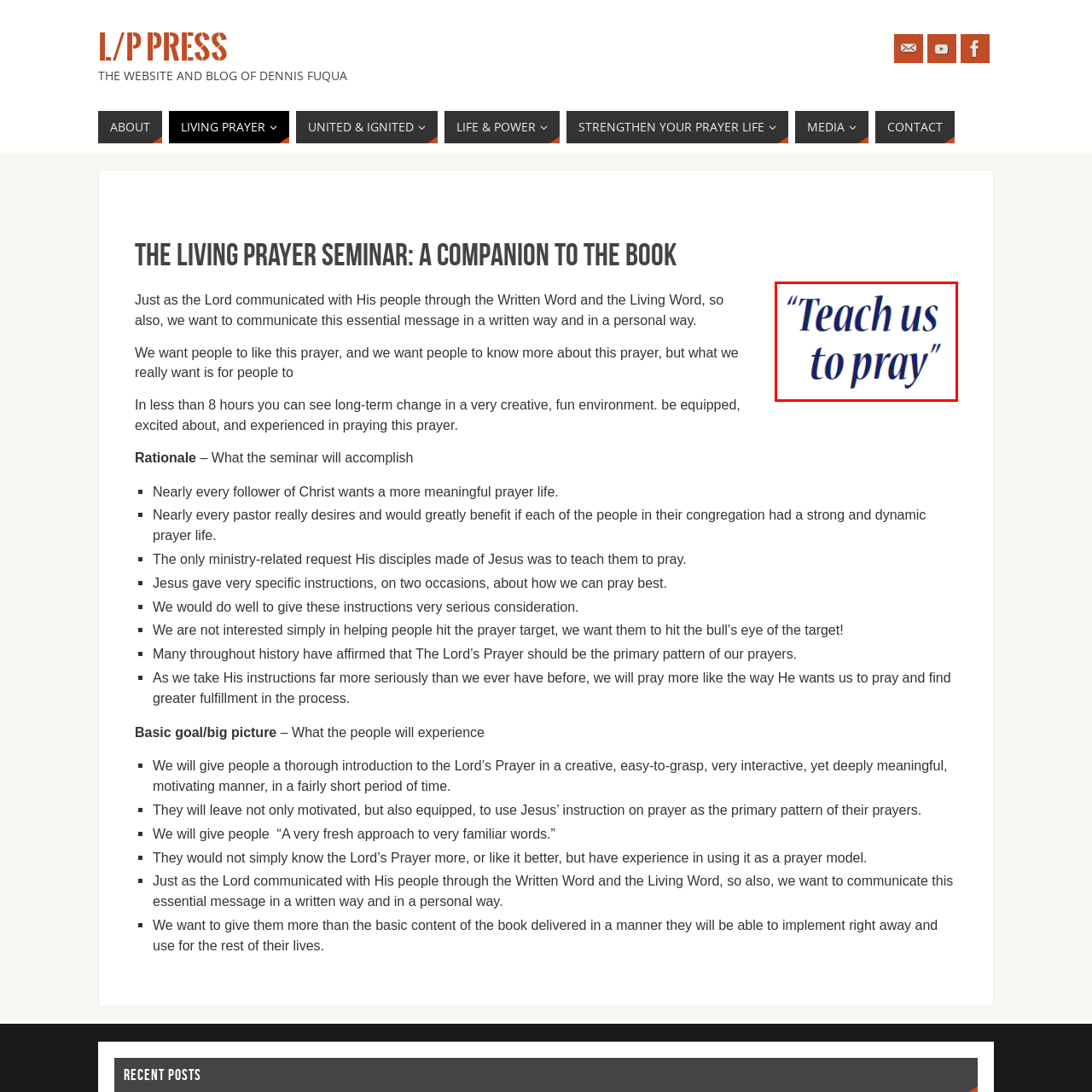What color is the text of the quote?
Focus on the red bounded area in the image and respond to the question with a concise word or phrase.

Deep navy blue